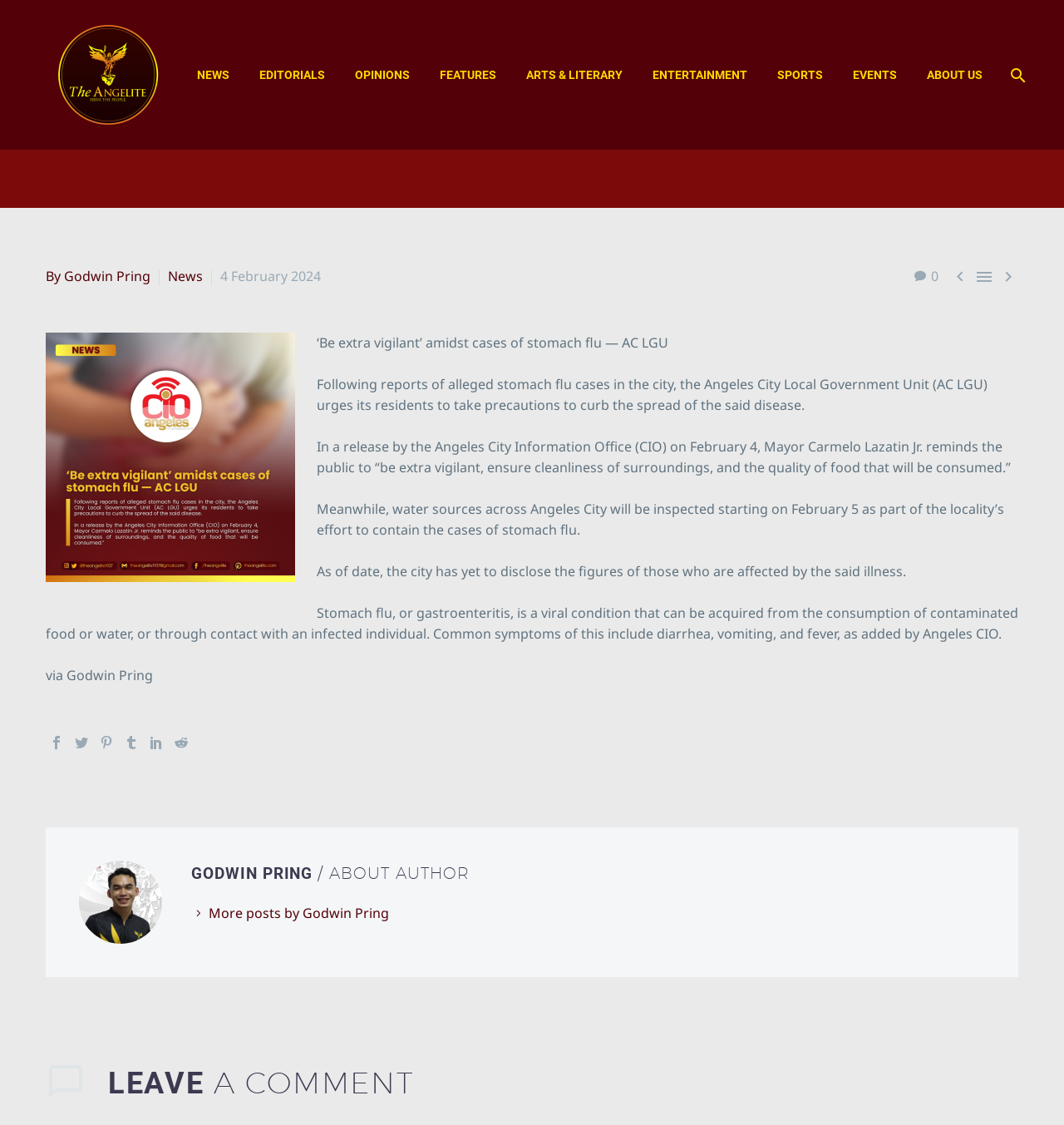Could you find the bounding box coordinates of the clickable area to complete this instruction: "Go to the next post"?

[0.938, 0.237, 0.957, 0.255]